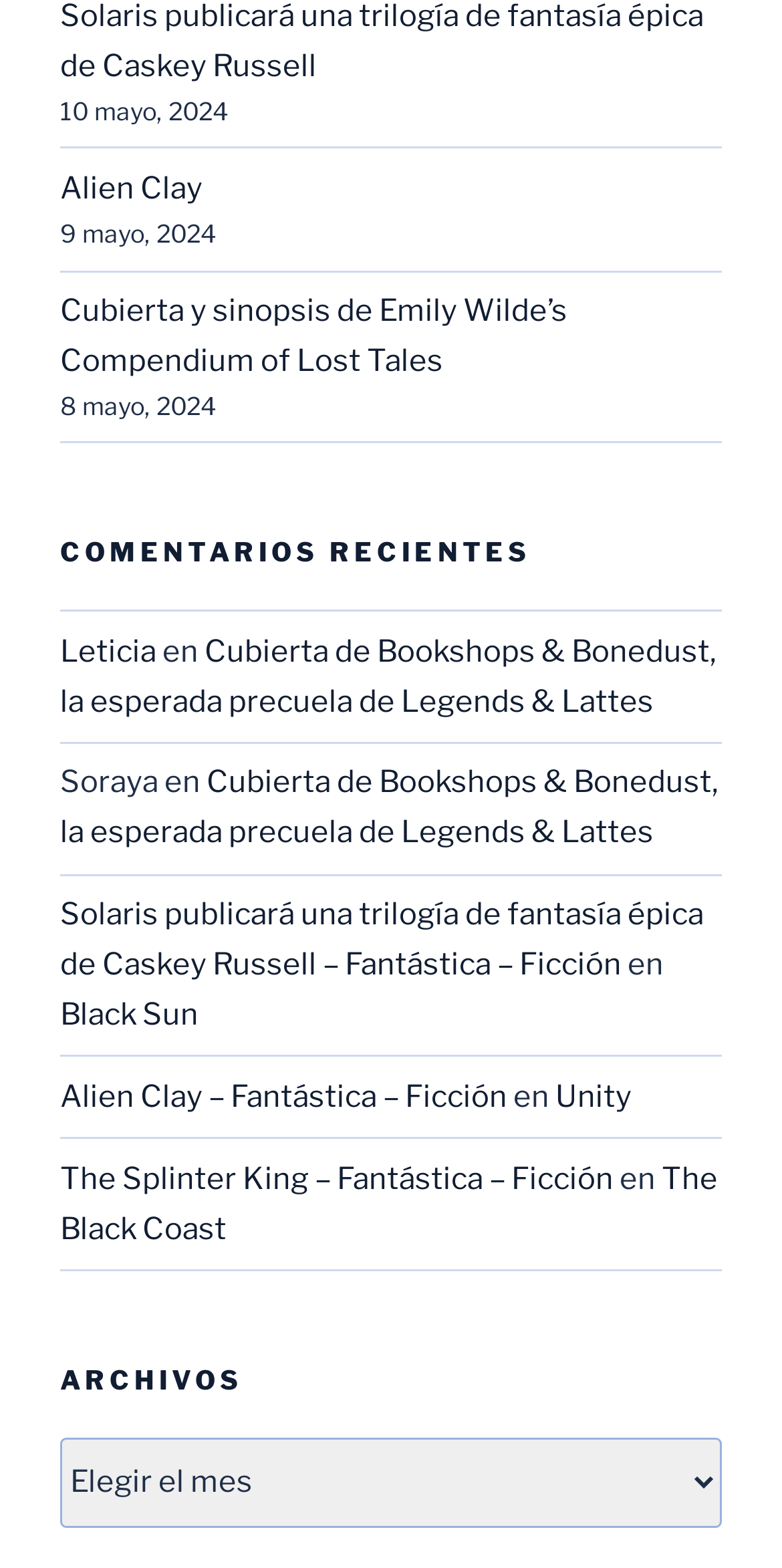Find the bounding box coordinates of the element's region that should be clicked in order to follow the given instruction: "View 'Cubierta y sinopsis de Emily Wilde’s Compendium of Lost Tales'". The coordinates should consist of four float numbers between 0 and 1, i.e., [left, top, right, bottom].

[0.077, 0.187, 0.726, 0.242]